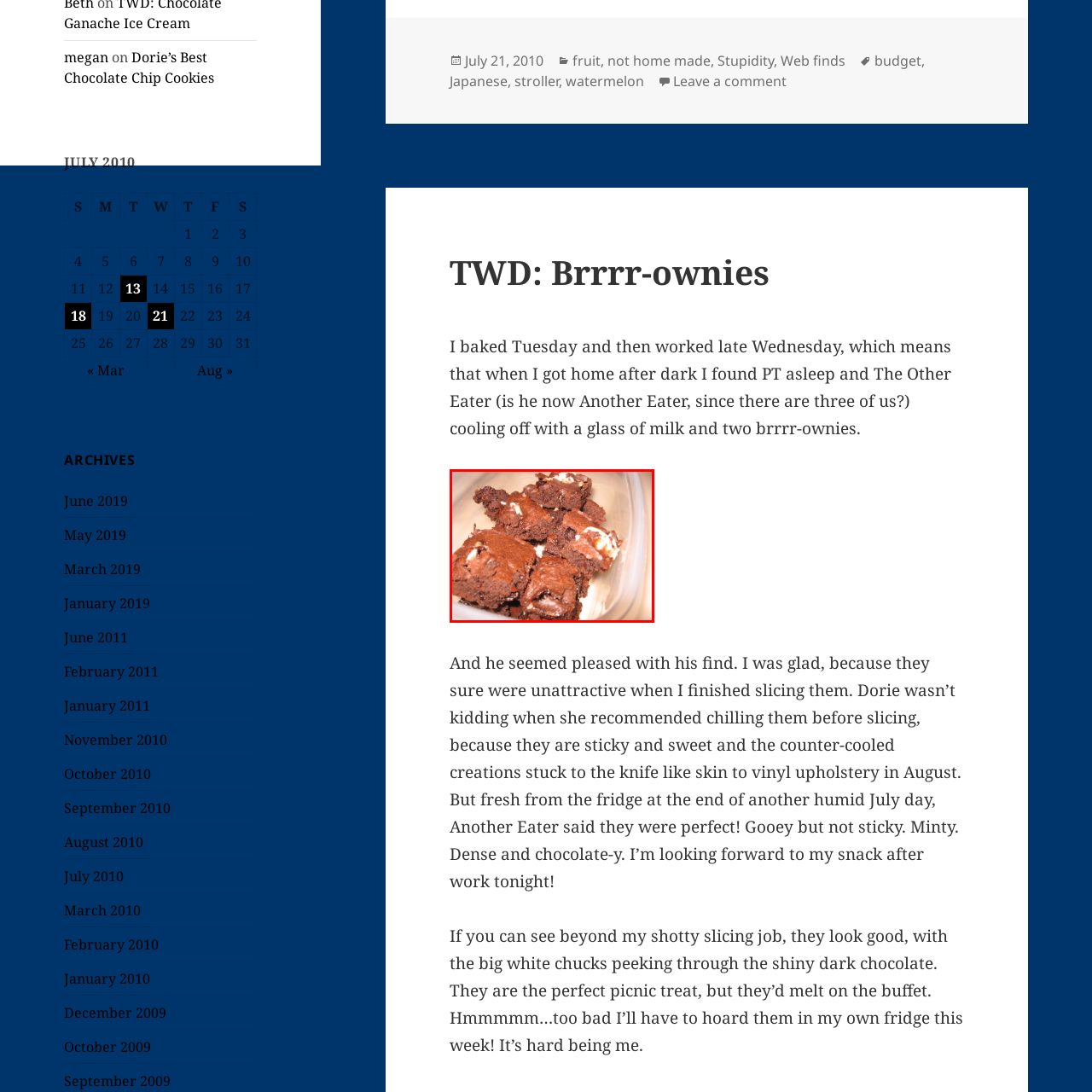Inspect the area within the red bounding box and elaborate on the following question with a detailed answer using the image as your reference: What is the texture of the brownies?

The caption describes the brownies as having a 'slightly fudgy texture', which implies that they are not completely solid but have a slightly soft and gooey consistency.